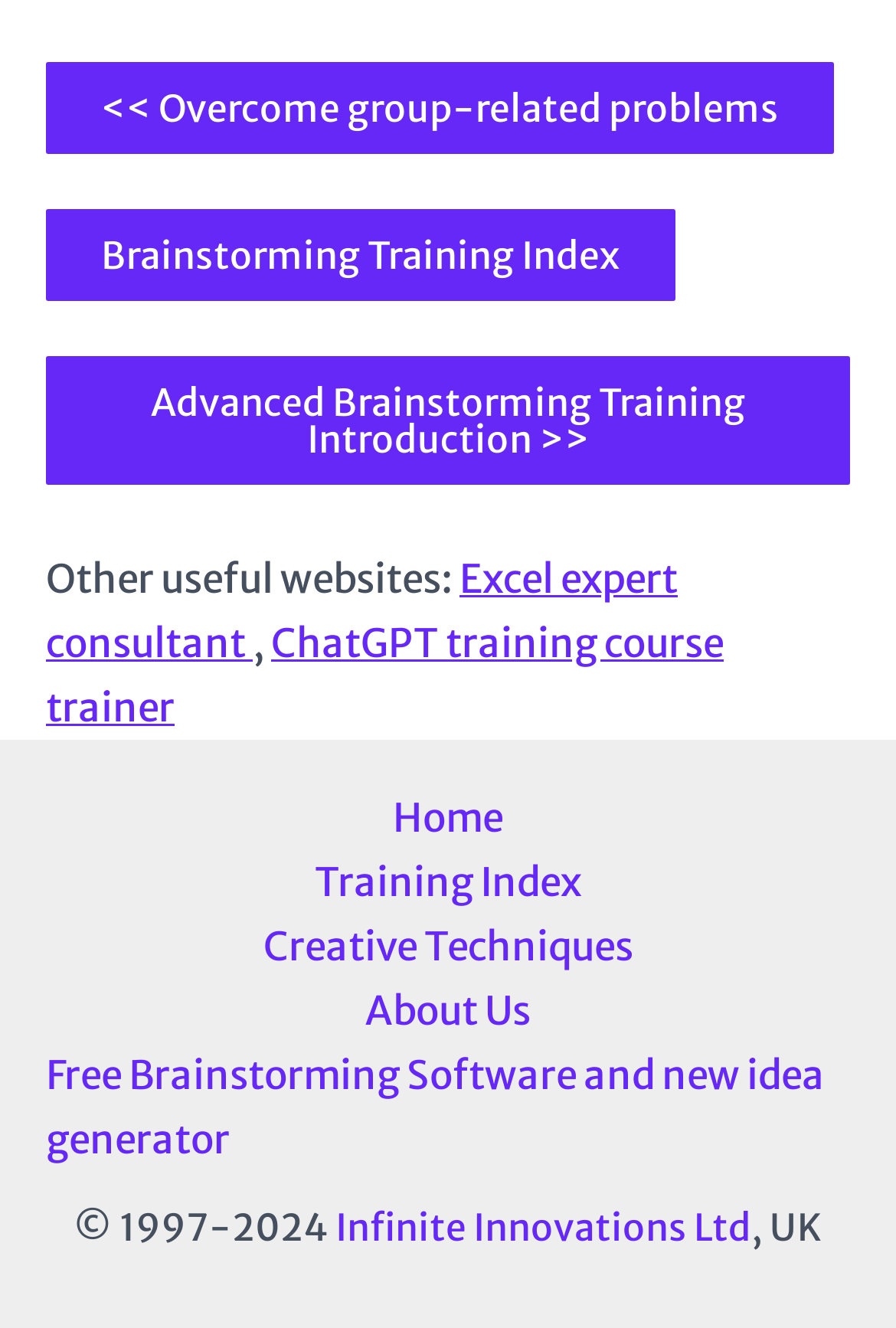Determine the bounding box coordinates for the UI element described. Format the coordinates as (top-left x, top-left y, bottom-right x, bottom-right y) and ensure all values are between 0 and 1. Element description: Advanced Brainstorming Training Introduction >>

[0.051, 0.268, 0.949, 0.365]